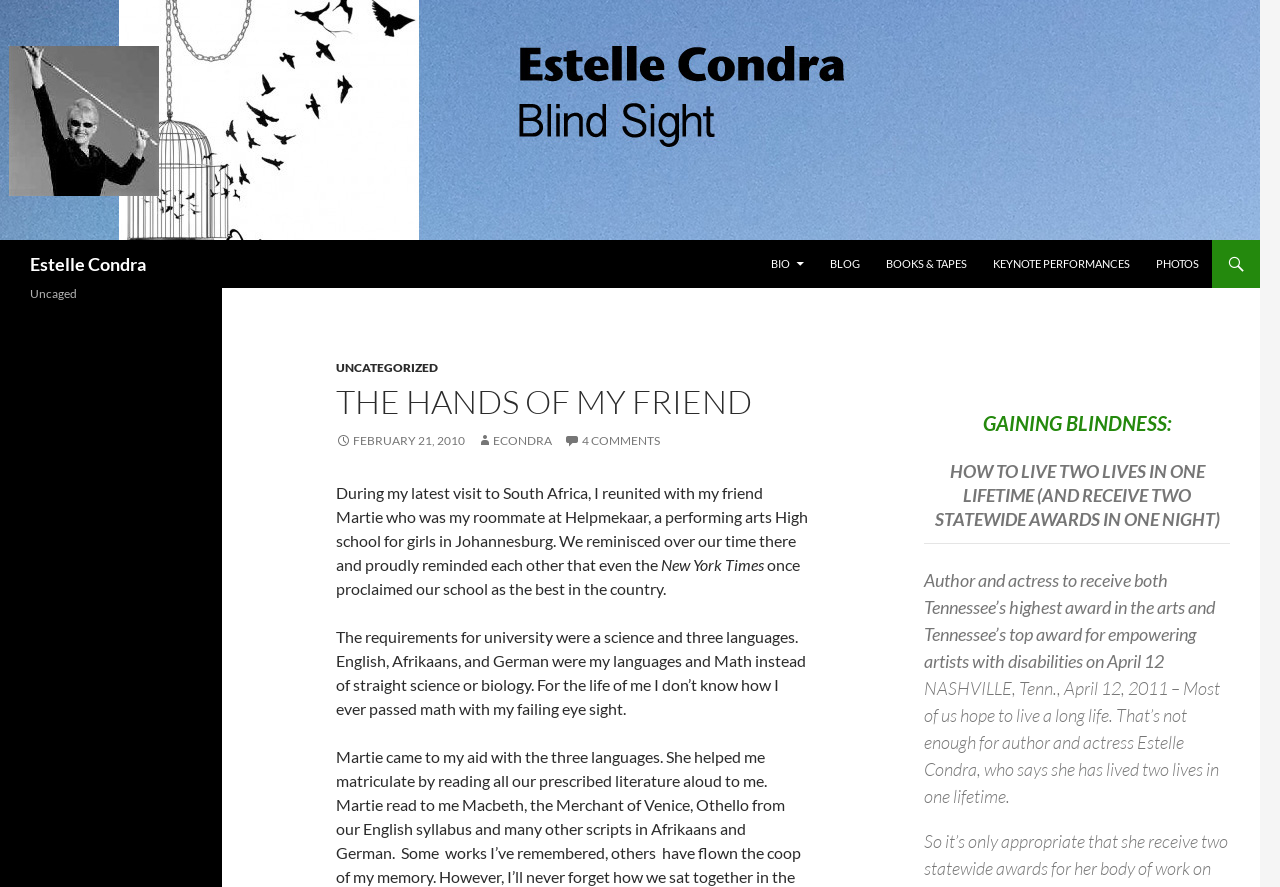Locate the bounding box coordinates of the area to click to fulfill this instruction: "Go to the 'PHOTOS' page". The bounding box should be presented as four float numbers between 0 and 1, in the order [left, top, right, bottom].

[0.894, 0.271, 0.946, 0.325]